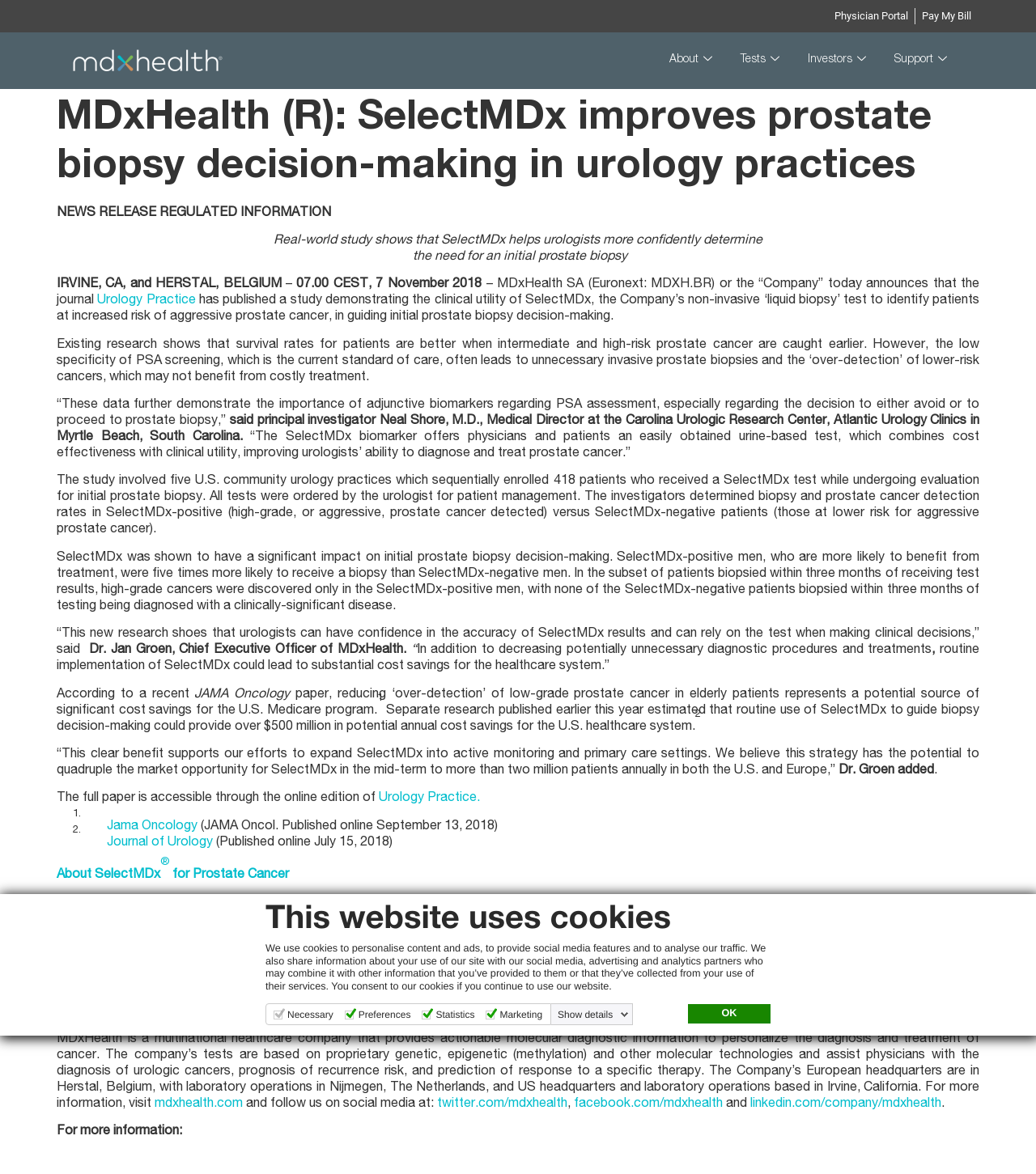Give a succinct answer to this question in a single word or phrase: 
What is the purpose of SelectMDx?

Prostate cancer diagnosis